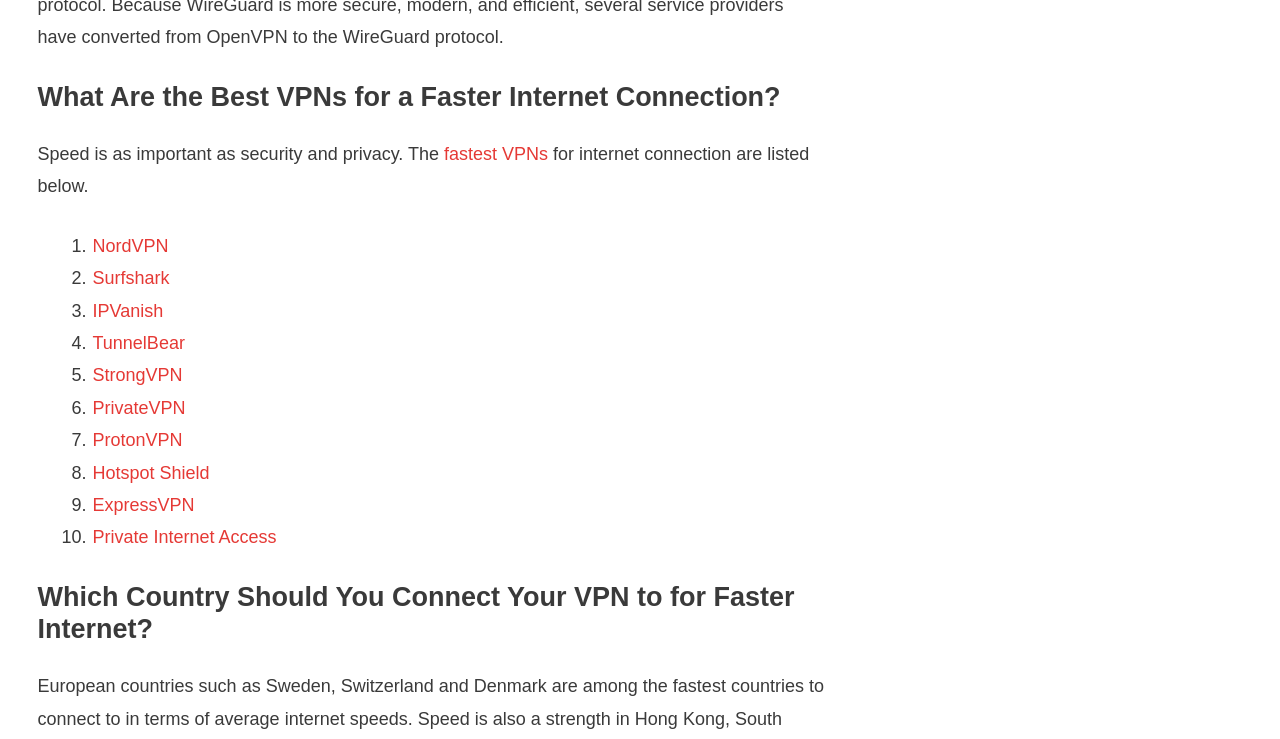What is the main topic of this webpage?
Respond to the question with a well-detailed and thorough answer.

Based on the heading 'What Are the Best VPNs for a Faster Internet Connection?' and the list of VPNs provided, it is clear that the main topic of this webpage is discussing the best VPNs for achieving a faster internet connection.